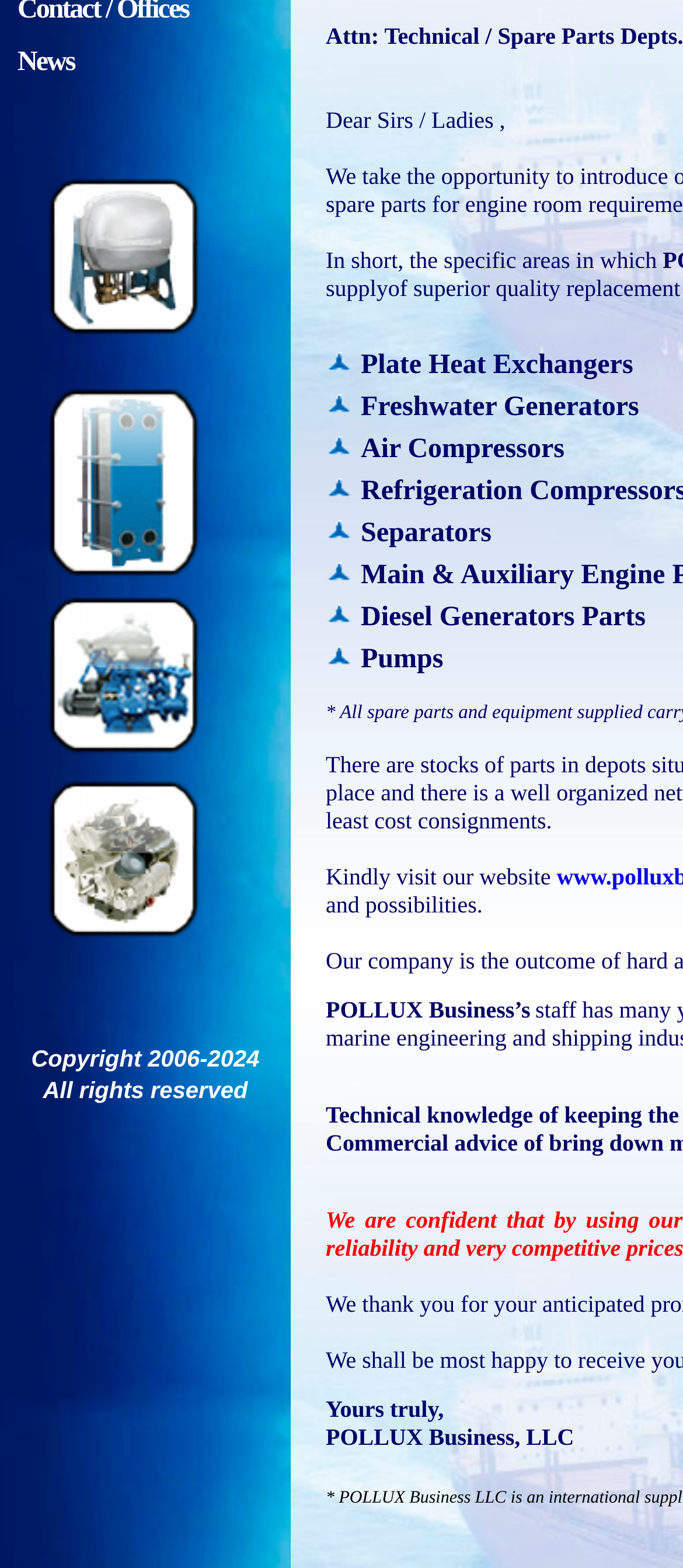Using the given element description, provide the bounding box coordinates (top-left x, top-left y, bottom-right x, bottom-right y) for the corresponding UI element in the screenshot: alt="pic1"

[0.062, 0.206, 0.297, 0.224]